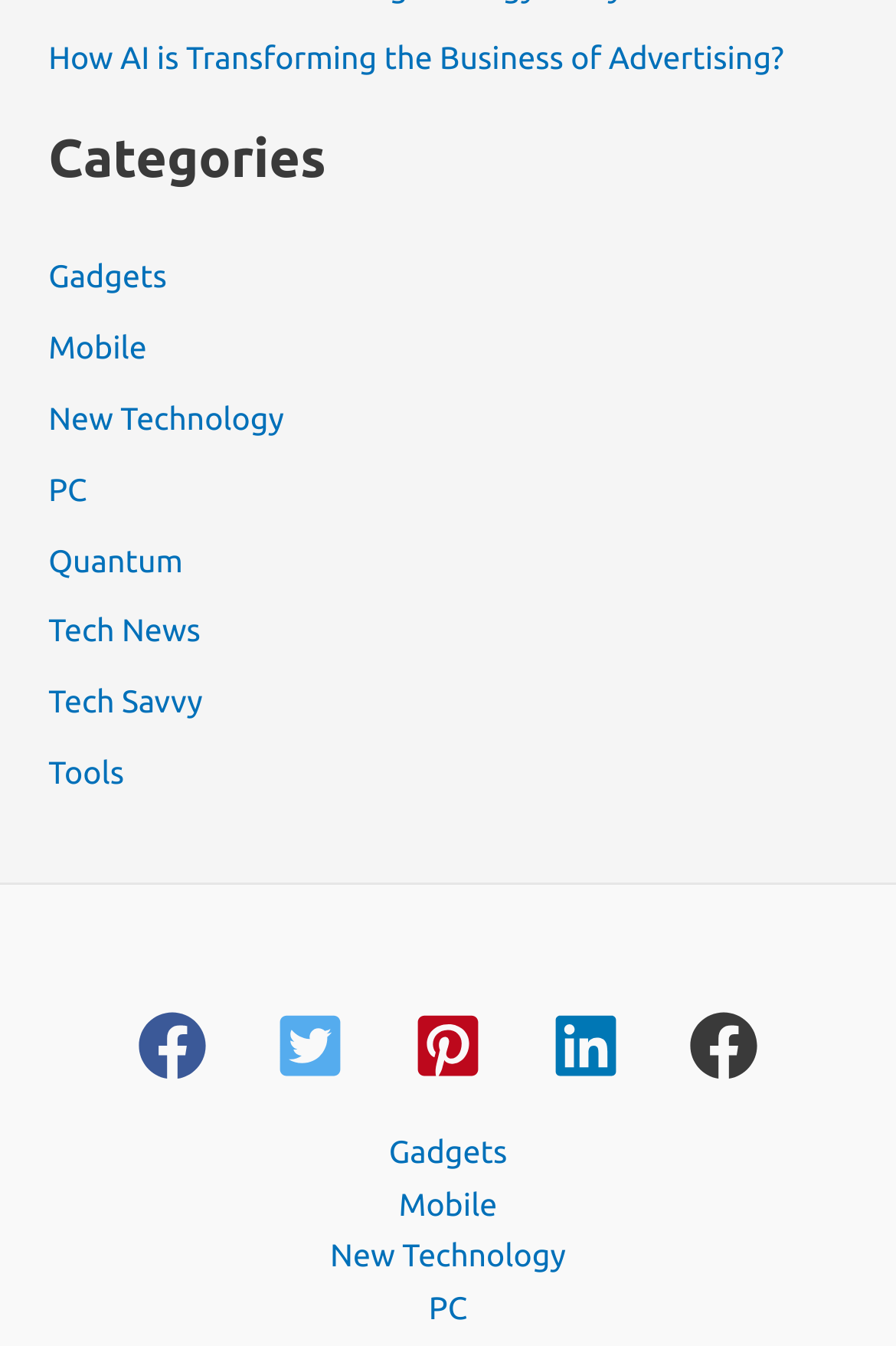What is the last category in the navigation section?
Can you offer a detailed and complete answer to this question?

By looking at the navigation section, we can see that the last category listed is Tools, which is located at the bottom of the list.